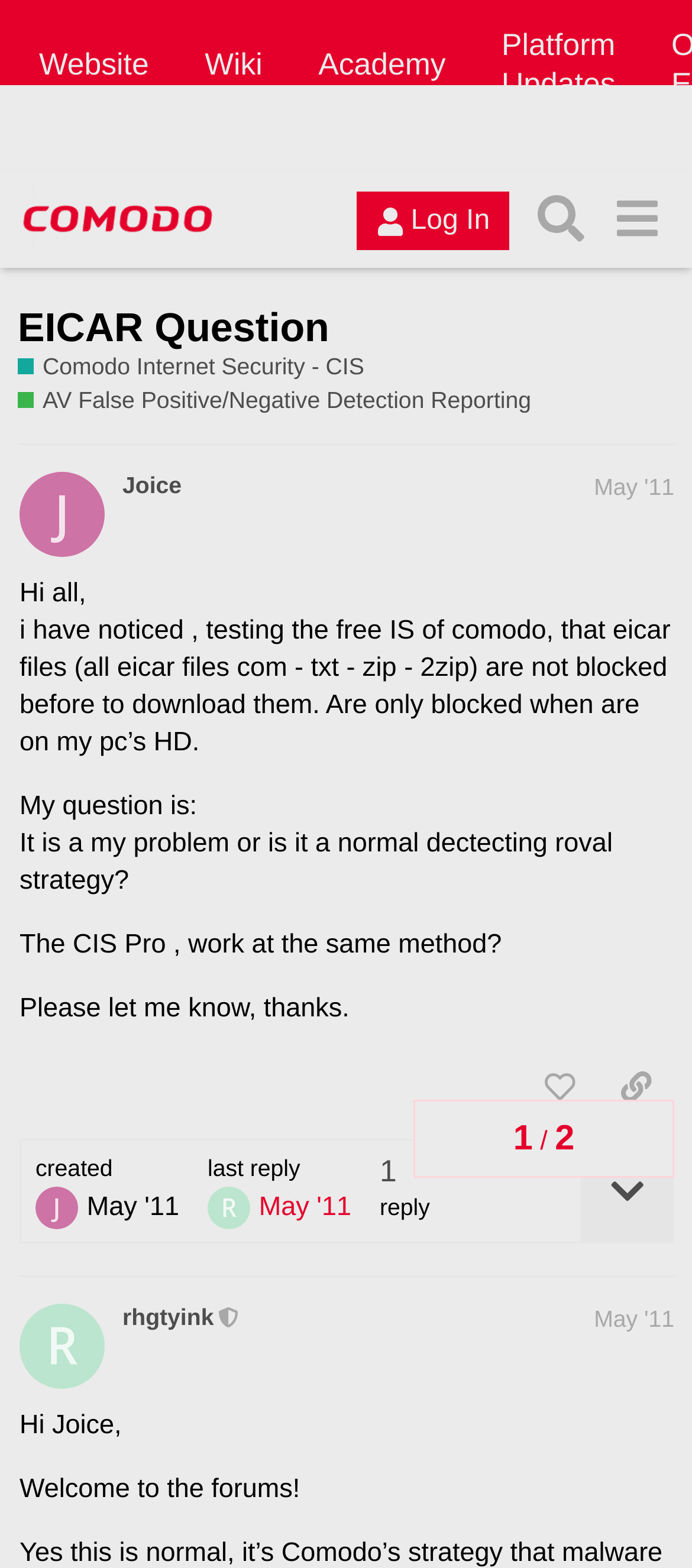Show the bounding box coordinates of the region that should be clicked to follow the instruction: "Like this post."

[0.753, 0.672, 0.864, 0.715]